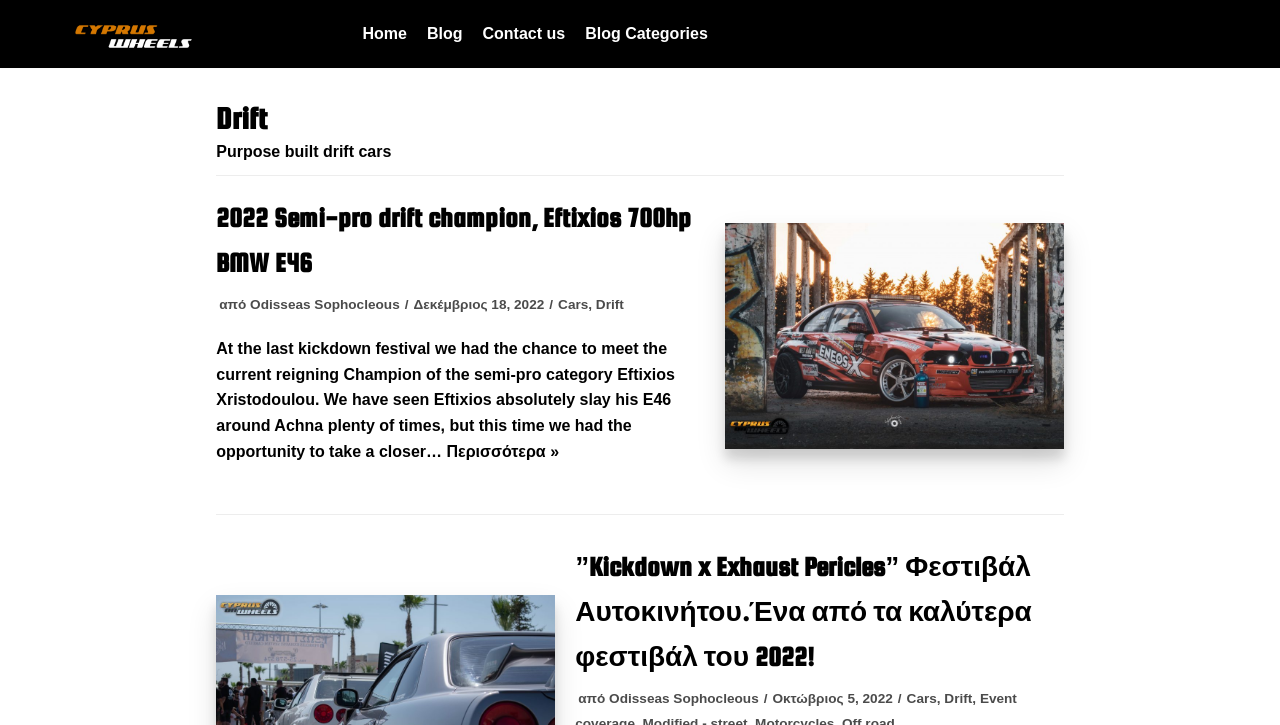Who is the author of the article '”Kickdown x Exhaust Pericles” Φεστιβάλ Αυτοκινήτου.Ένα από τα καλύτερα φεστιβάλ του 2022!'?
From the image, respond using a single word or phrase.

Odisseas Sophocleous